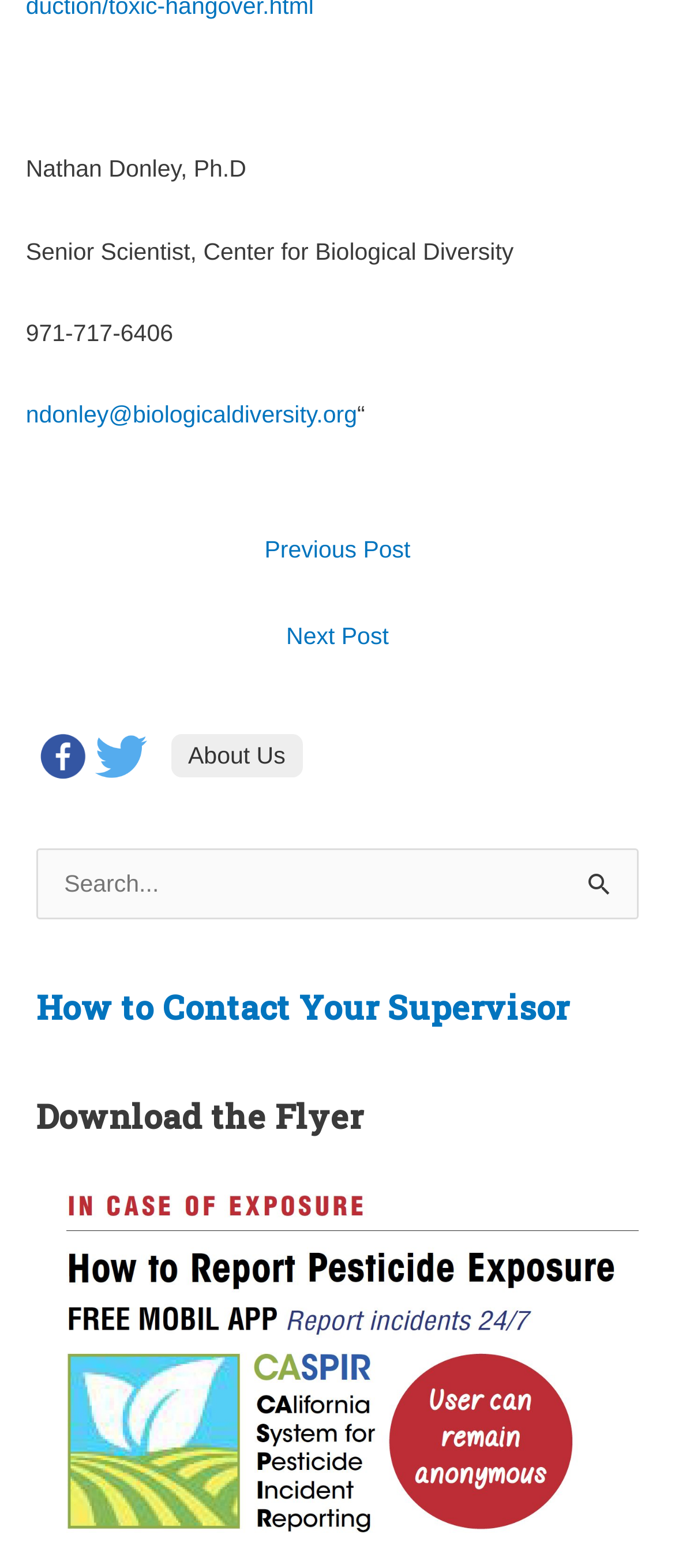Find the bounding box coordinates for the area that must be clicked to perform this action: "Click on the Facebook icon".

[0.054, 0.473, 0.131, 0.49]